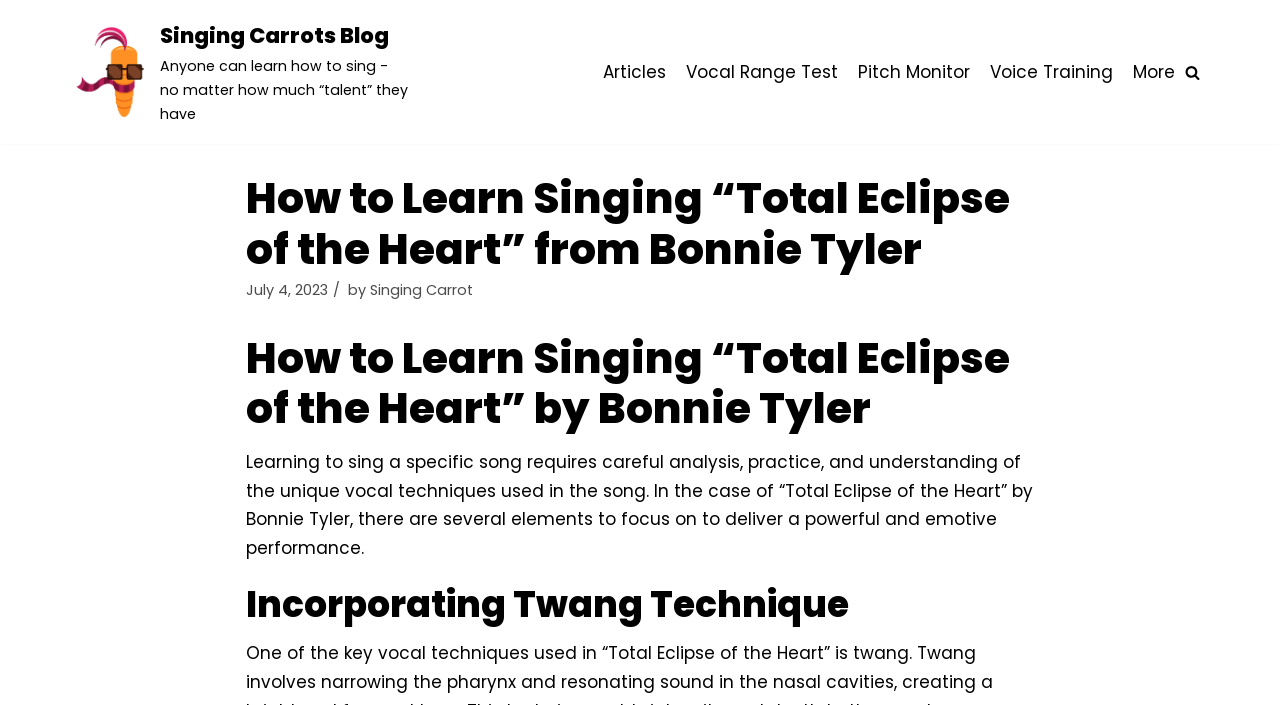Identify the bounding box coordinates of the clickable section necessary to follow the following instruction: "Click on the 'Singing Carrots Blog' link". The coordinates should be presented as four float numbers from 0 to 1, i.e., [left, top, right, bottom].

[0.055, 0.026, 0.336, 0.179]